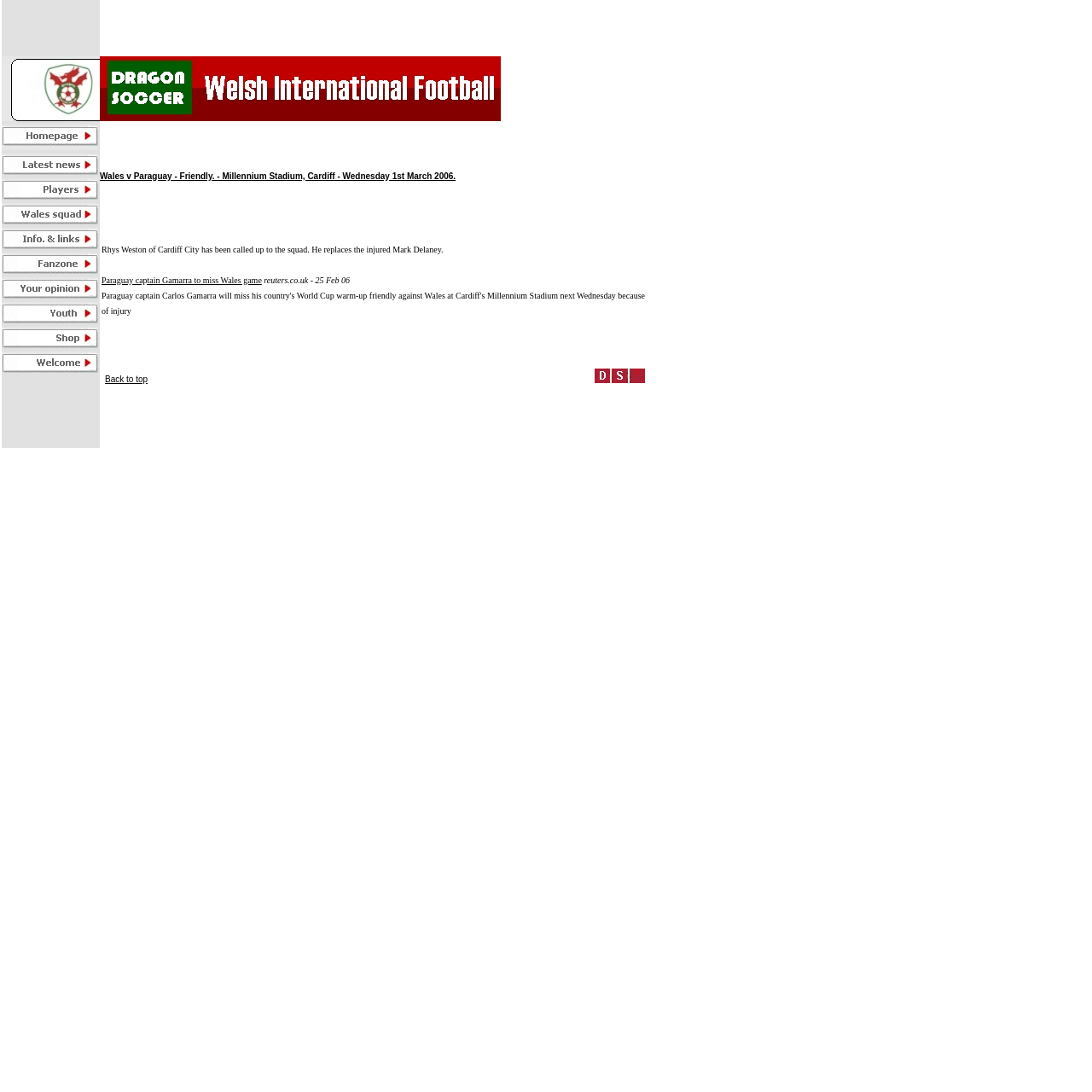Determine the bounding box coordinates for the region that must be clicked to execute the following instruction: "View the latest soccer news".

[0.002, 0.149, 0.09, 0.162]